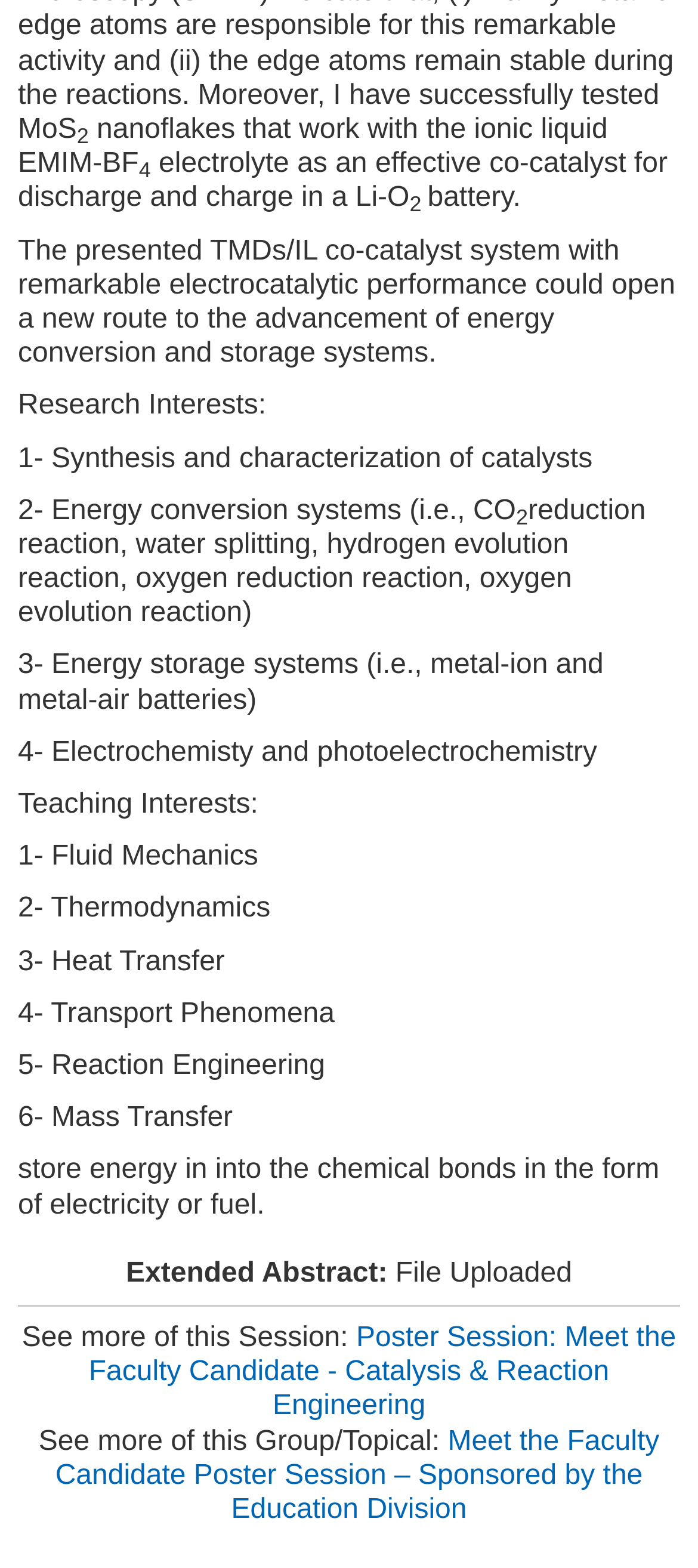What is the name of the session mentioned in the link?
Give a comprehensive and detailed explanation for the question.

The webpage contains a link with the text 'Poster Session: Meet the Faculty Candidate - Catalysis & Reaction Engineering', which indicates that the name of the session mentioned in the link is Meet the Faculty Candidate Poster Session.